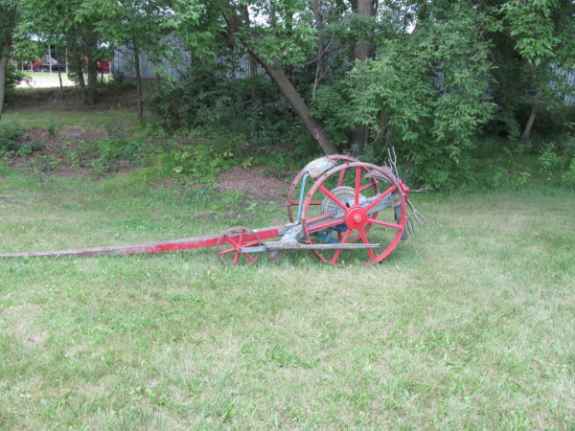What is the color of the wheels of the digger?
Answer the question with a single word or phrase, referring to the image.

Vibrant red